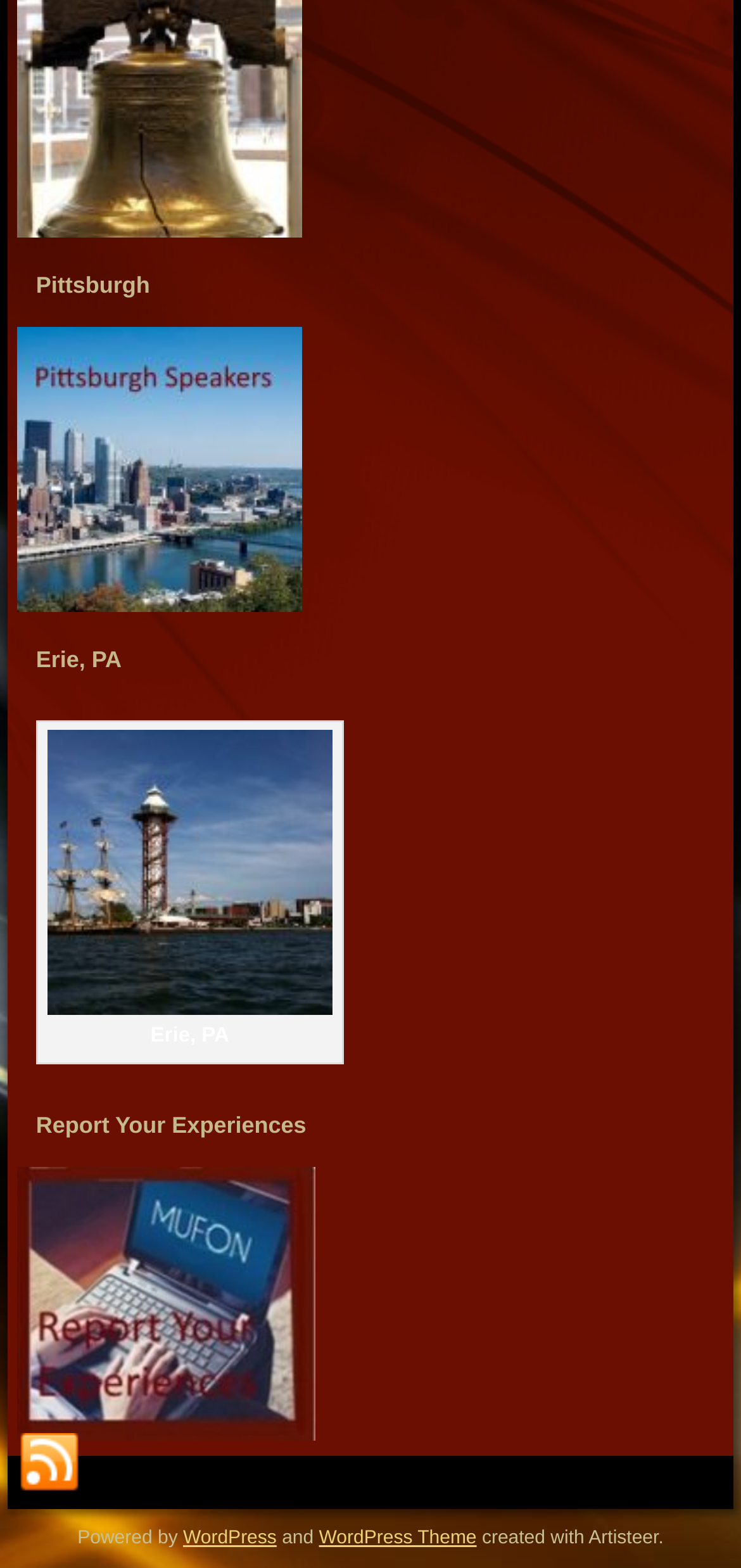Locate the bounding box of the UI element defined by this description: "title="RSS"". The coordinates should be given as four float numbers between 0 and 1, formatted as [left, top, right, bottom].

[0.025, 0.914, 0.107, 0.953]